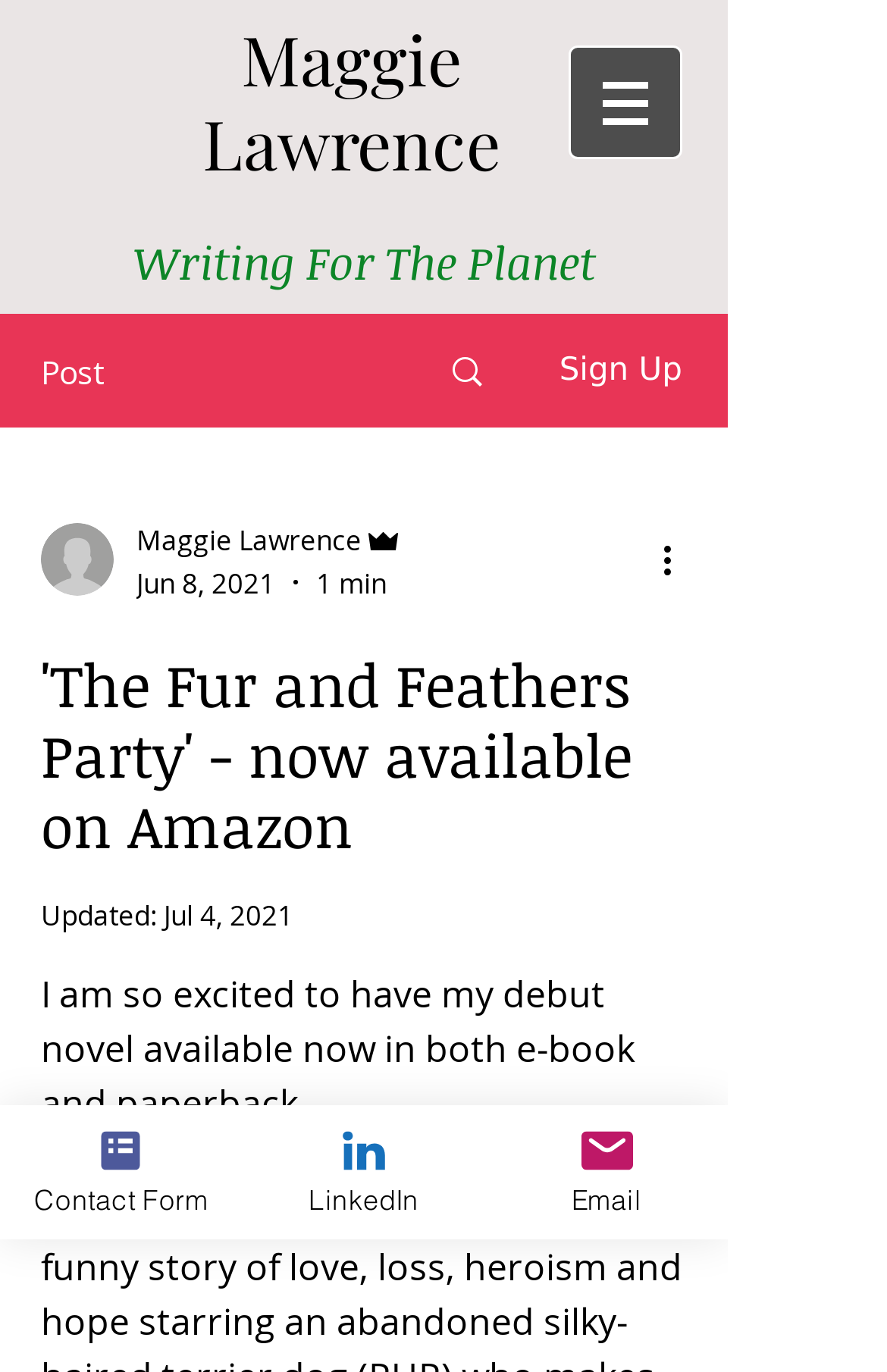Determine the bounding box of the UI component based on this description: "Contact Form". The bounding box coordinates should be four float values between 0 and 1, i.e., [left, top, right, bottom].

[0.0, 0.806, 0.274, 0.903]